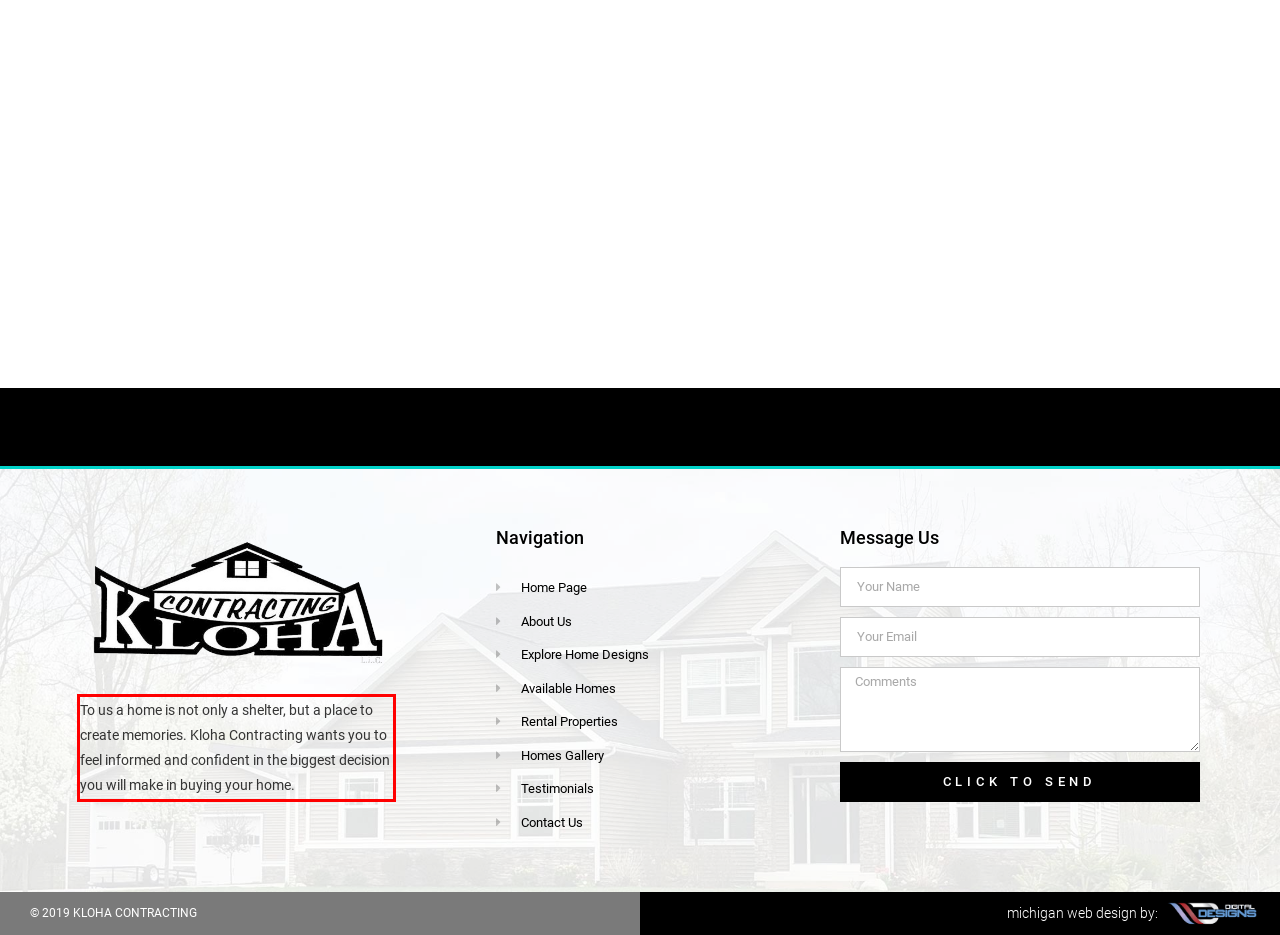Please take the screenshot of the webpage, find the red bounding box, and generate the text content that is within this red bounding box.

To us a home is not only a shelter, but a place to create memories. Kloha Contracting wants you to feel informed and confident in the biggest decision you will make in buying your home.